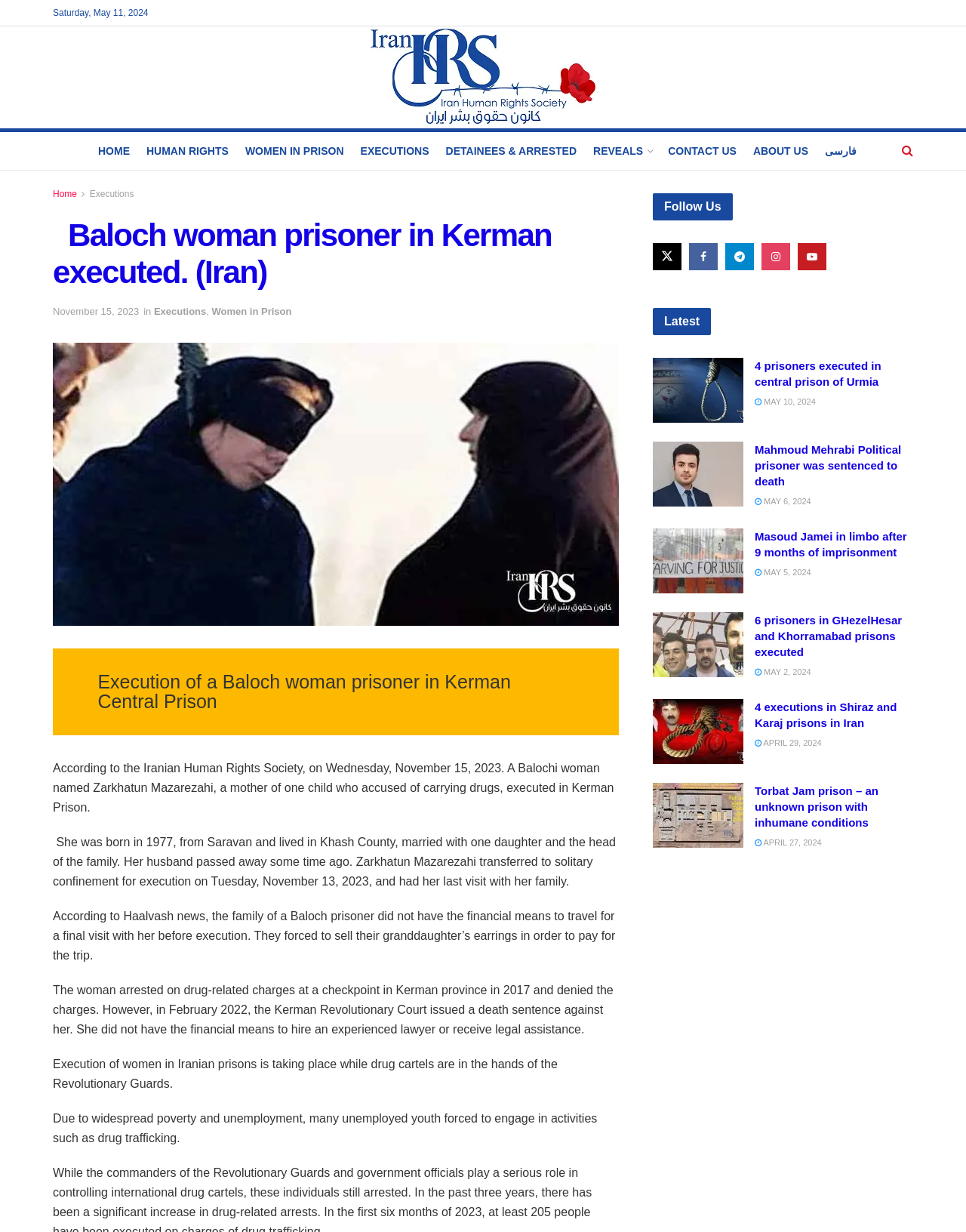Identify the text that serves as the heading for the webpage and generate it.

  Baloch woman prisoner in Kerman executed. (Iran)